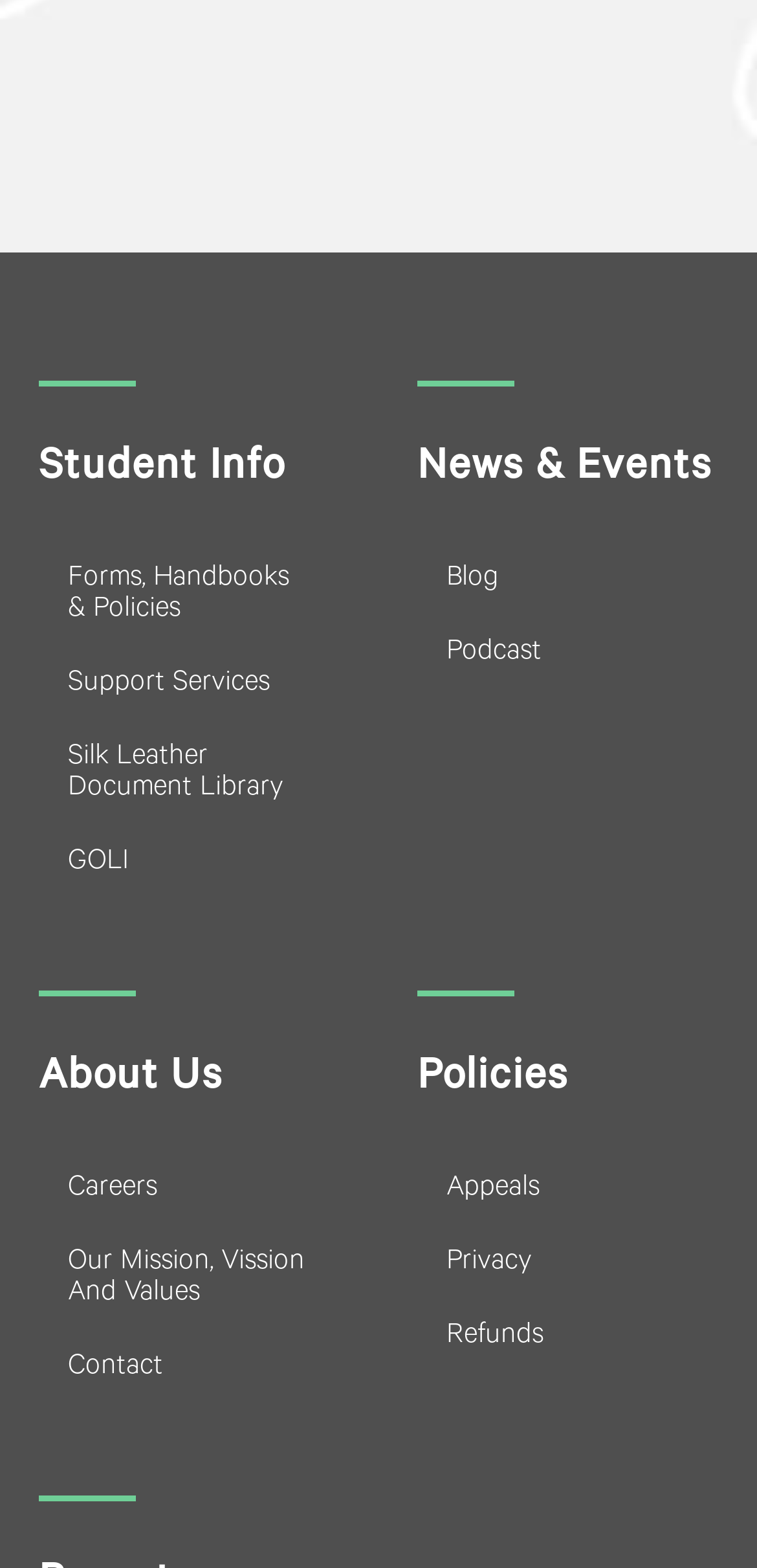Highlight the bounding box of the UI element that corresponds to this description: "Support Services".

[0.051, 0.414, 0.449, 0.461]